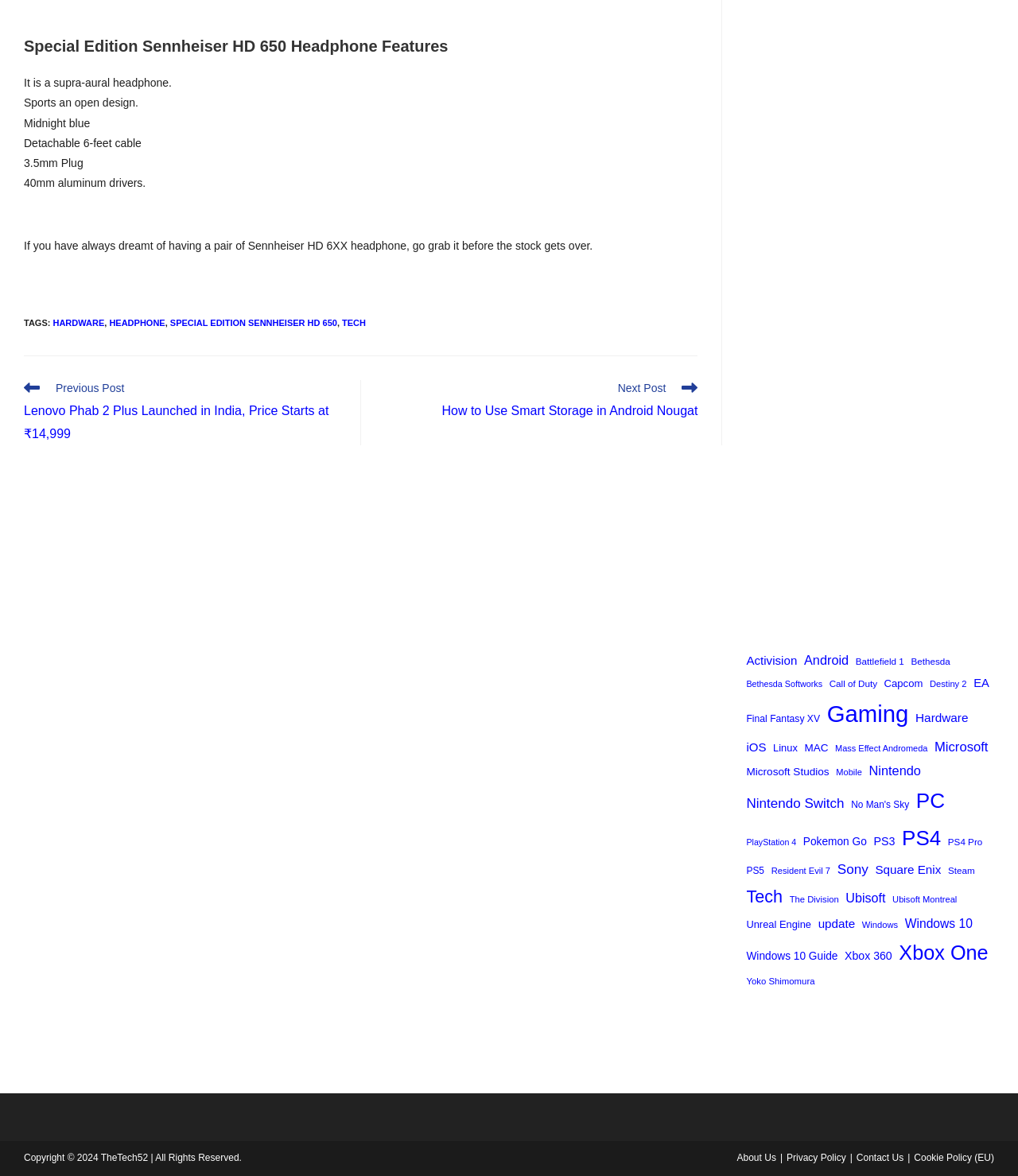How many items are related to Gaming?
Please provide a detailed and thorough answer to the question.

The answer can be found in the link element with the text 'Gaming (2,779 items)' which is a category on the webpage.